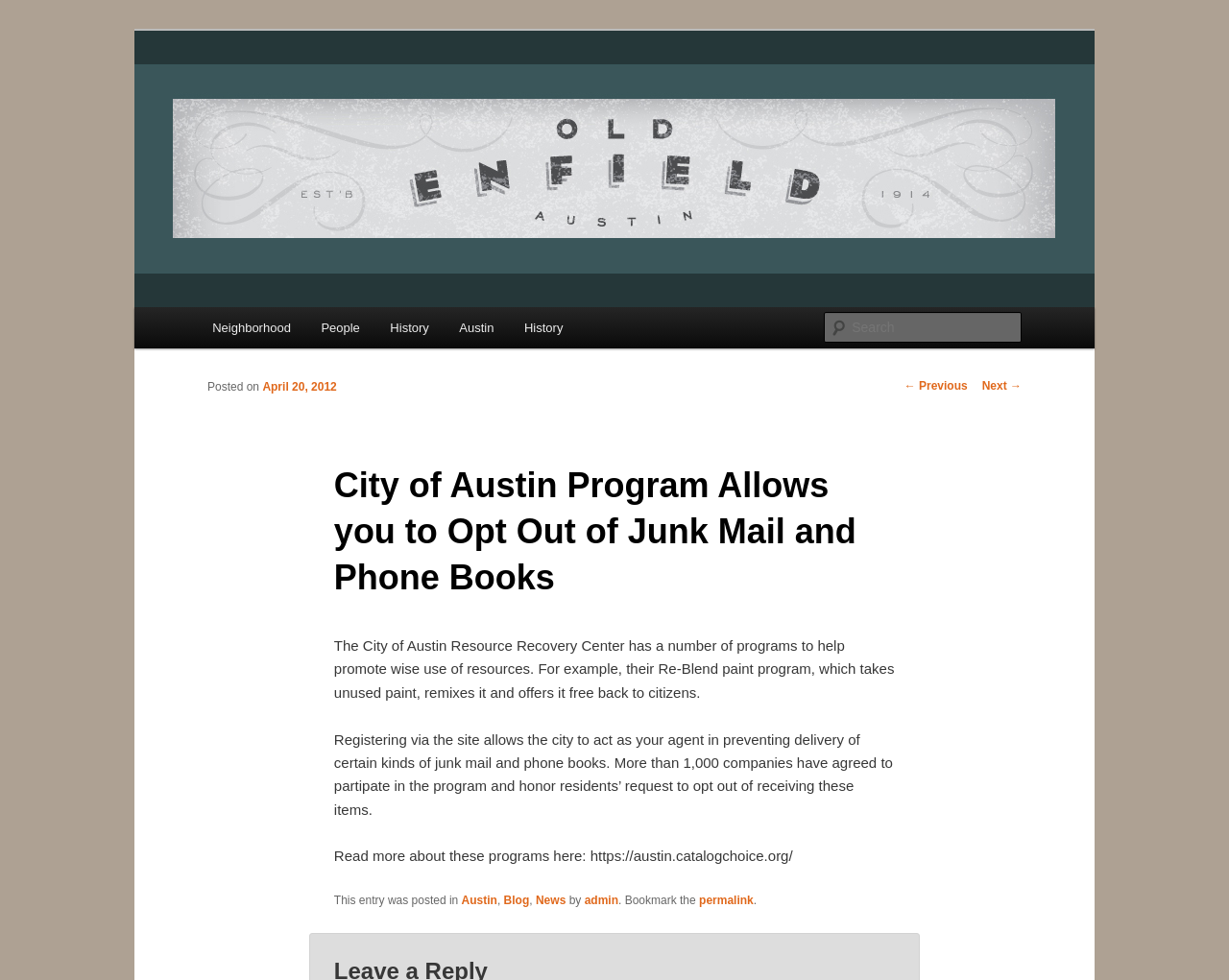Identify the bounding box coordinates of the element to click to follow this instruction: 'Search for something'. Ensure the coordinates are four float values between 0 and 1, provided as [left, top, right, bottom].

[0.671, 0.318, 0.831, 0.35]